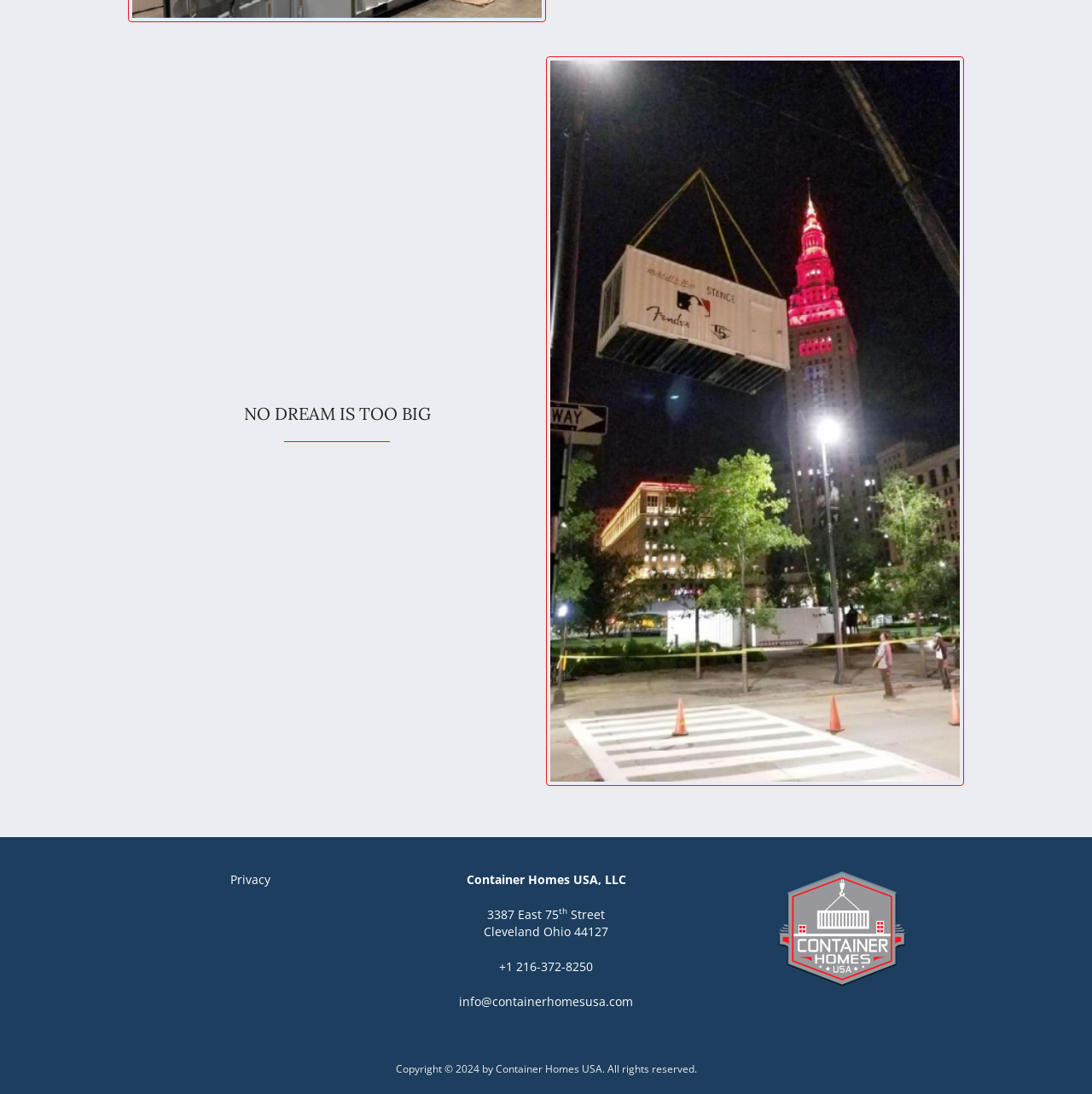Identify the bounding box coordinates for the UI element mentioned here: "Privacy". Provide the coordinates as four float values between 0 and 1, i.e., [left, top, right, bottom].

[0.211, 0.796, 0.248, 0.811]